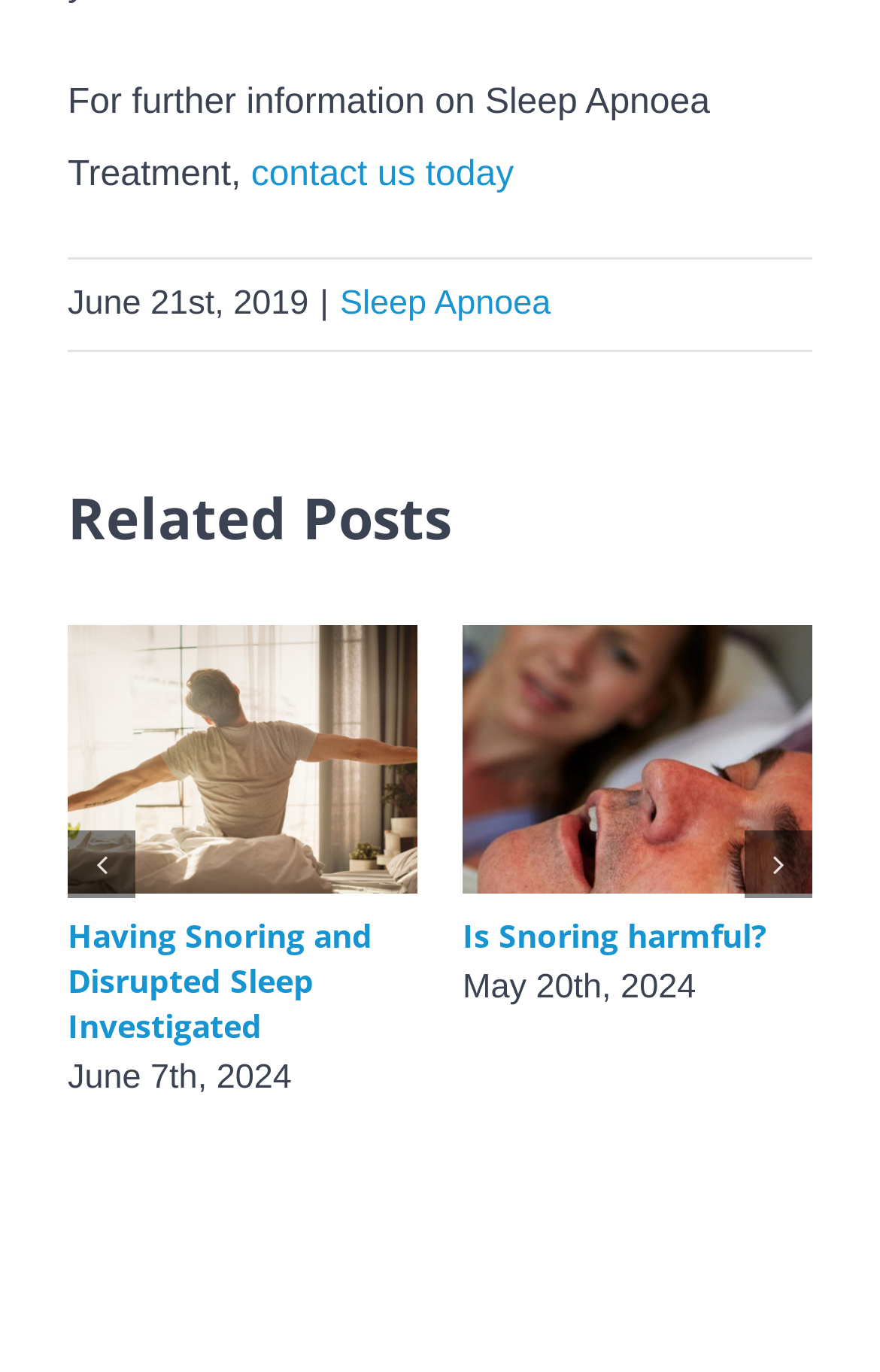Examine the image and give a thorough answer to the following question:
What is the topic of the post 'Is Snoring harmful?'?

The post 'Is Snoring harmful?' appears to be discussing the topic of snoring, likely exploring whether it is harmful or not, as indicated by the post title and the image associated with it.